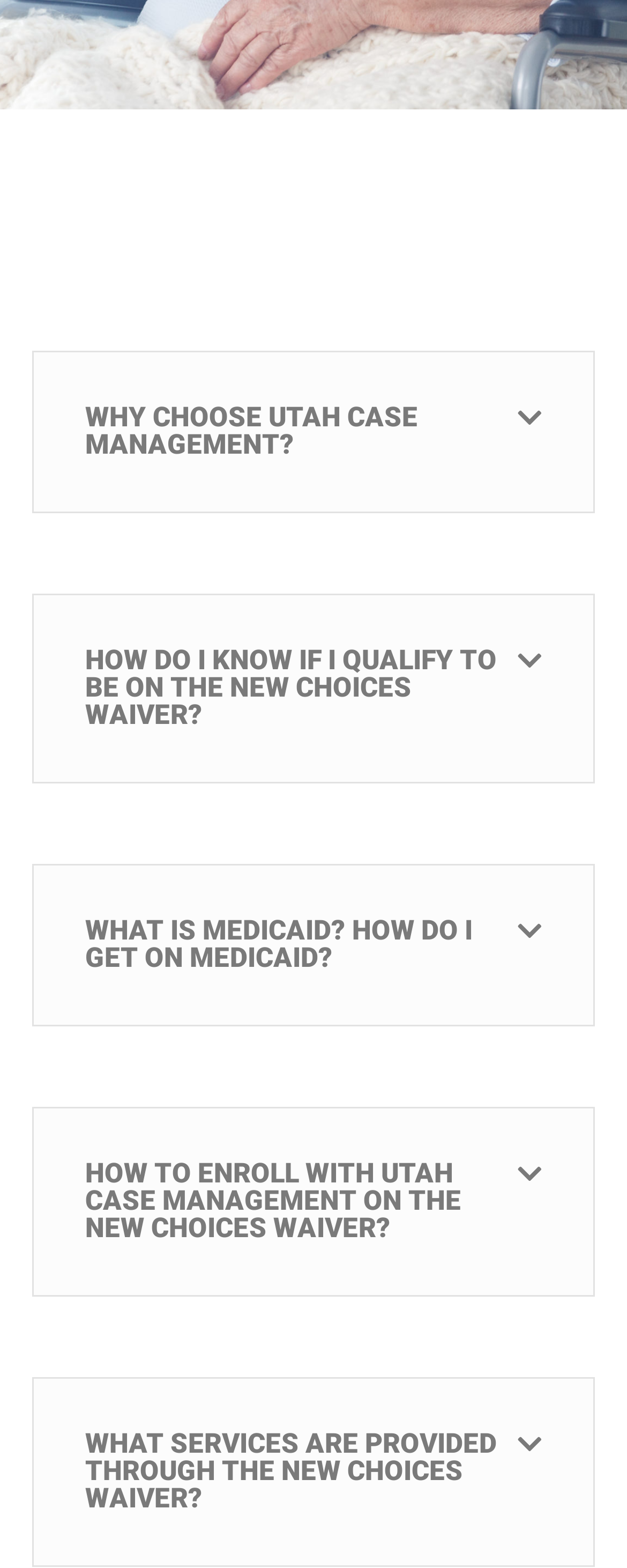Provide a one-word or short-phrase response to the question:
Are the tabs vertically or horizontally aligned?

Horizontally